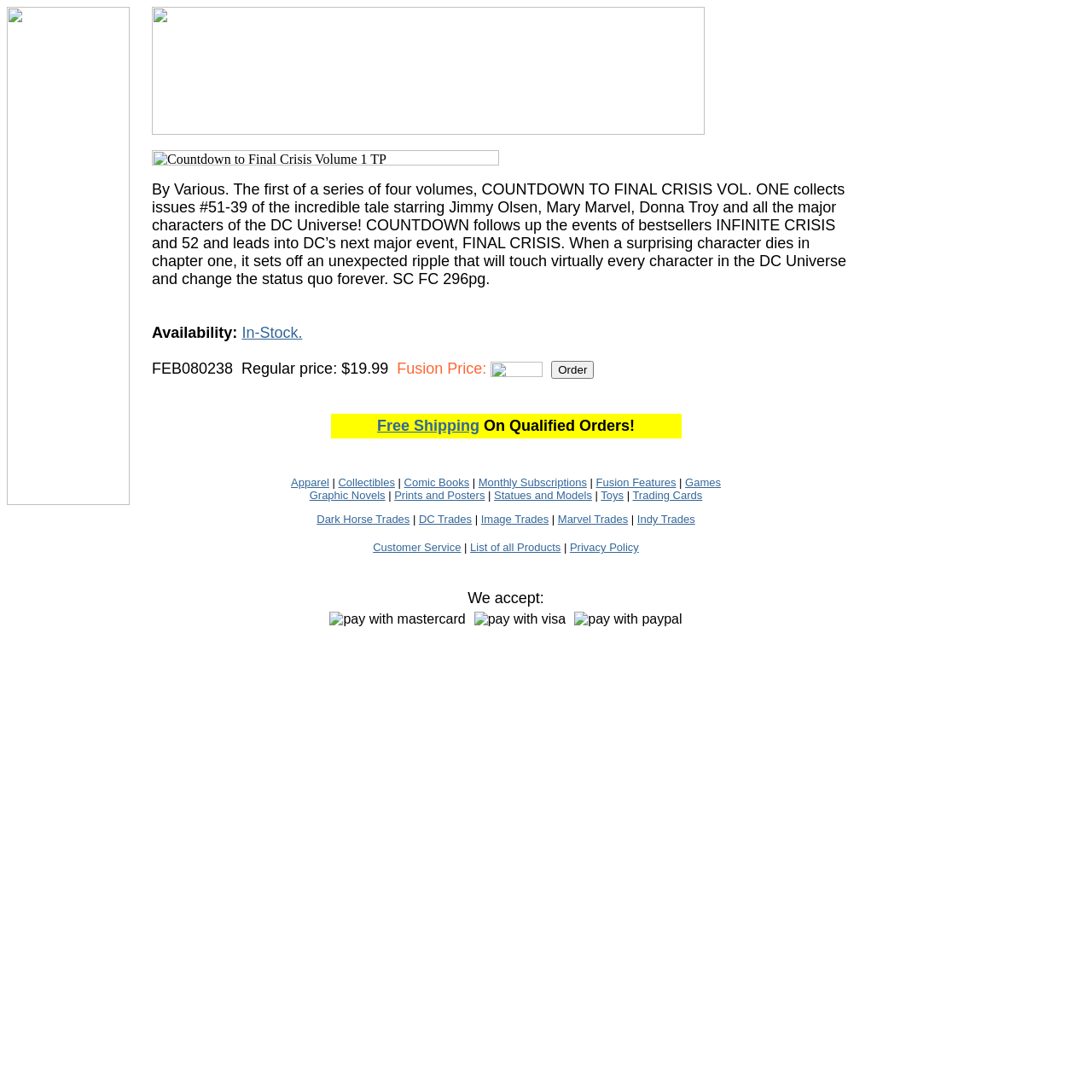Locate and provide the bounding box coordinates for the HTML element that matches this description: "Customer Service".

[0.342, 0.495, 0.422, 0.507]